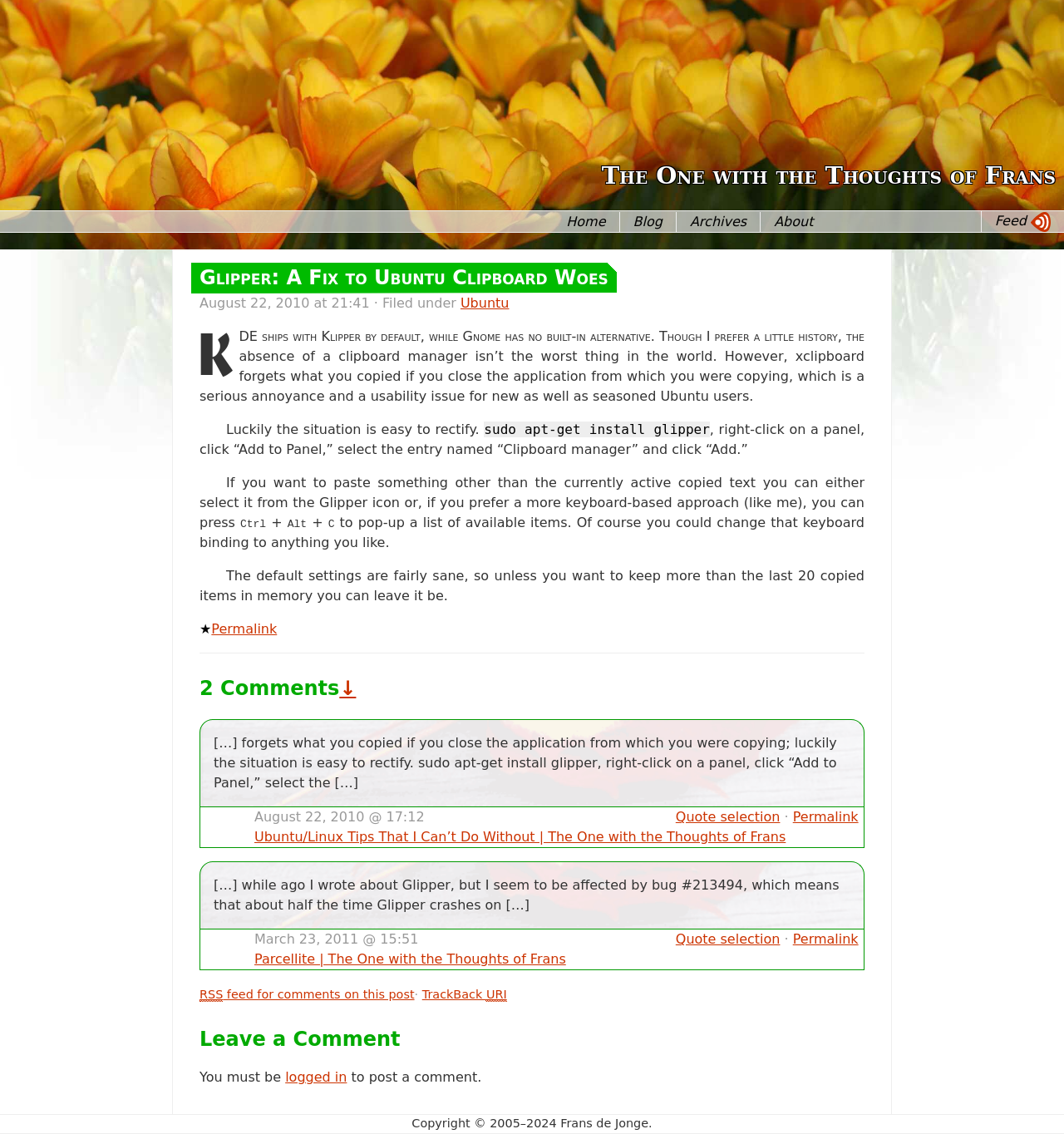Show the bounding box coordinates for the HTML element described as: "Privacy Policy".

None